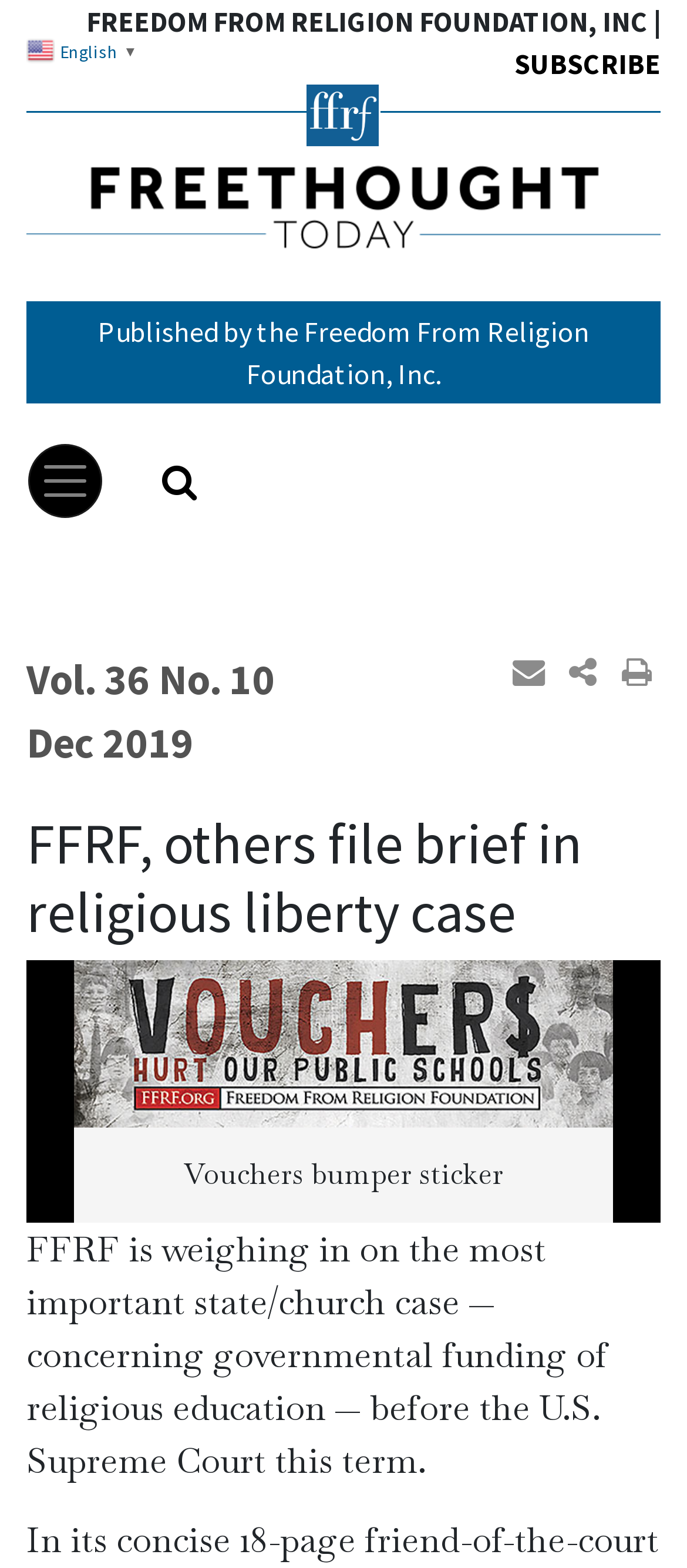Please find the bounding box coordinates in the format (top-left x, top-left y, bottom-right x, bottom-right y) for the given element description. Ensure the coordinates are floating point numbers between 0 and 1. Description: aria-label="Toggle navigation"

[0.041, 0.283, 0.149, 0.331]